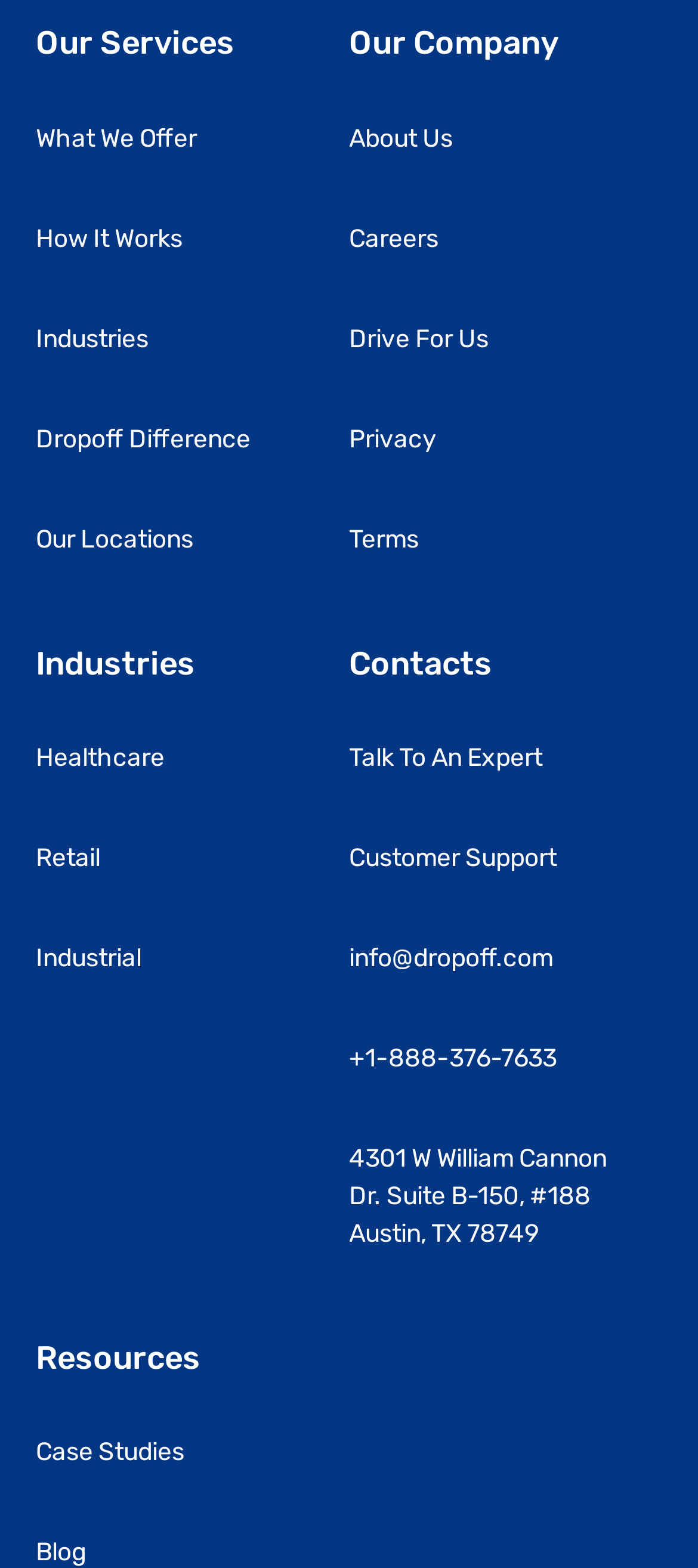How many main sections are there?
Based on the image, give a one-word or short phrase answer.

5